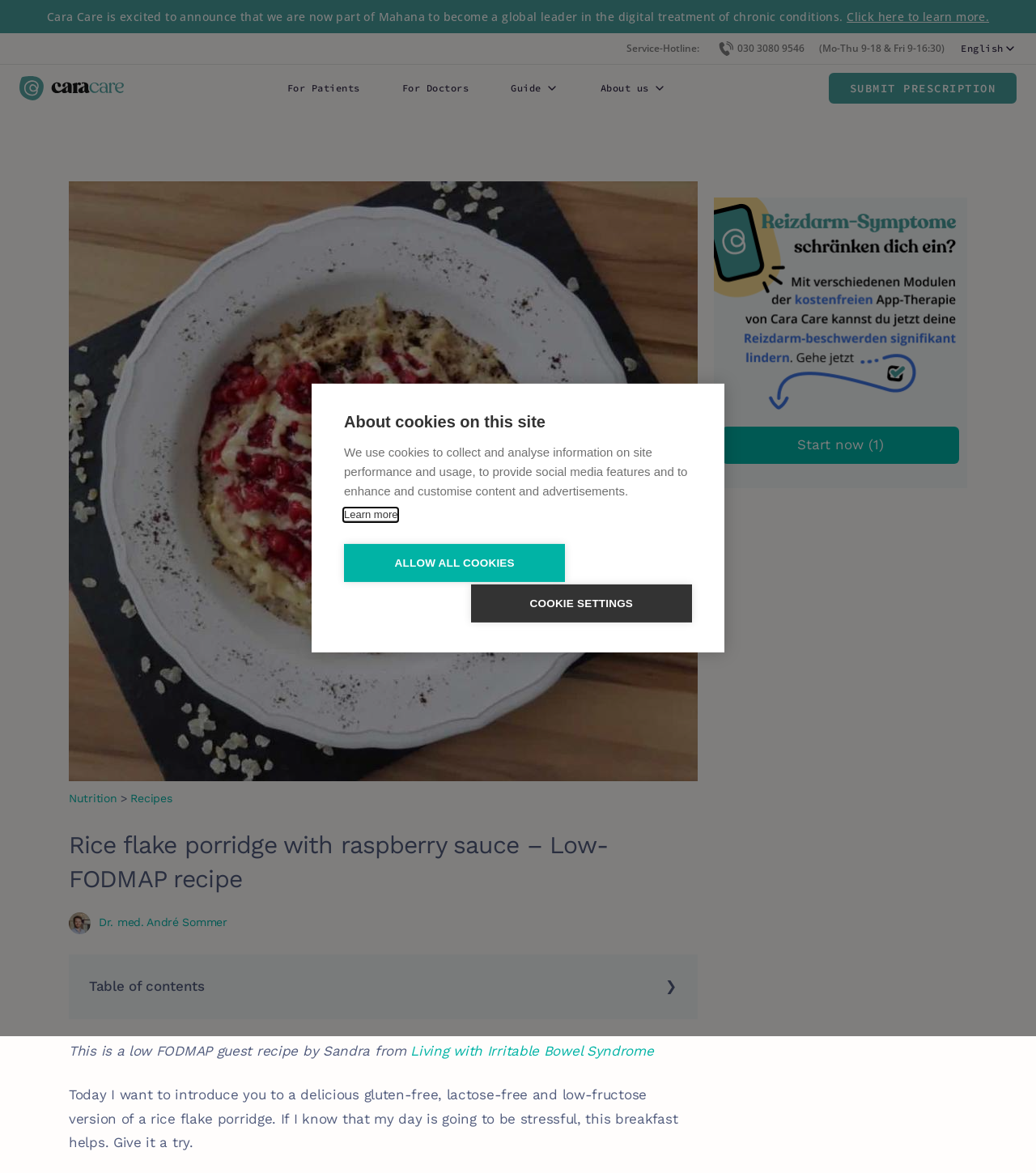Extract the primary headline from the webpage and present its text.

Rice flake porridge with raspberry sauce – Low-FODMAP recipe